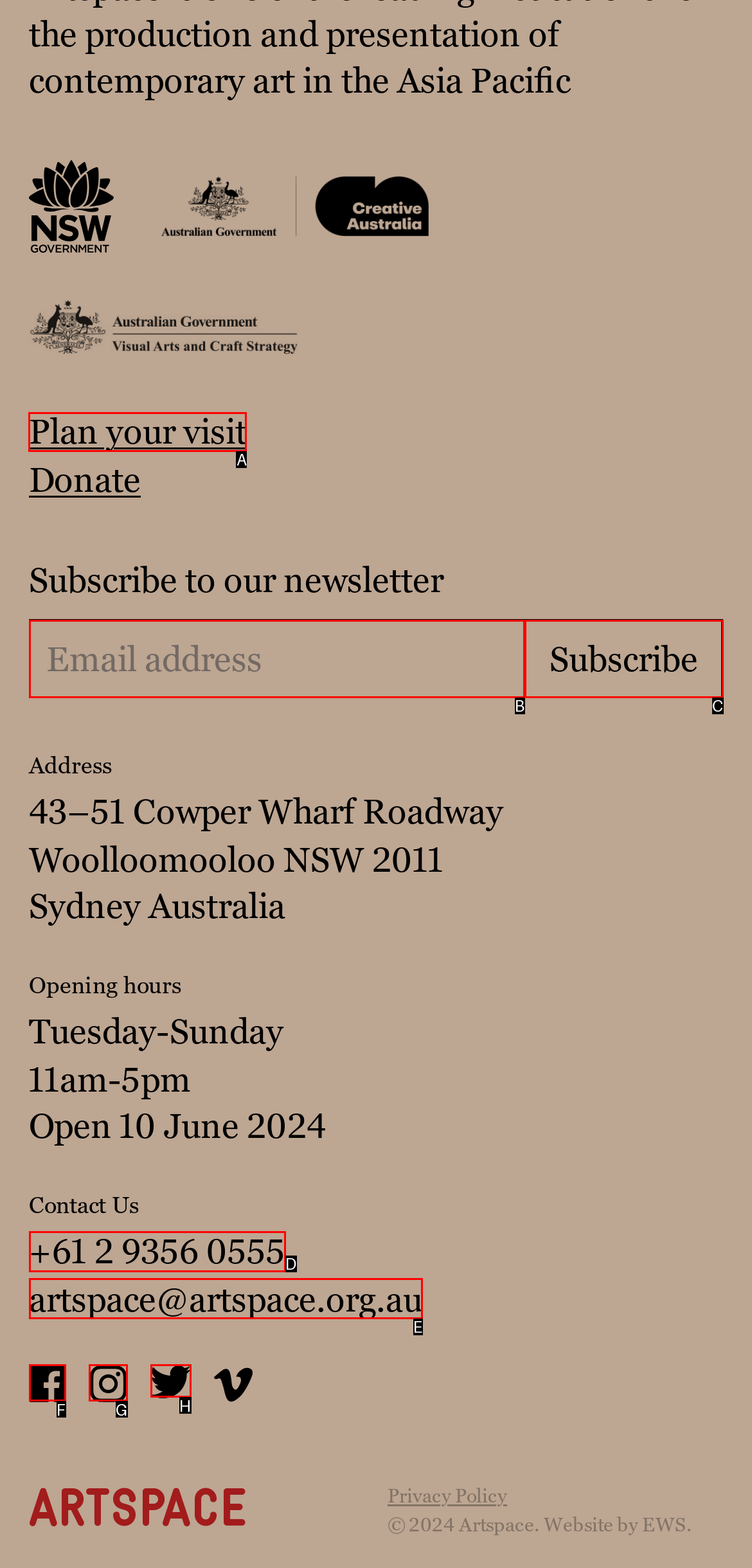Specify which HTML element I should click to complete this instruction: Plan your visit Answer with the letter of the relevant option.

A